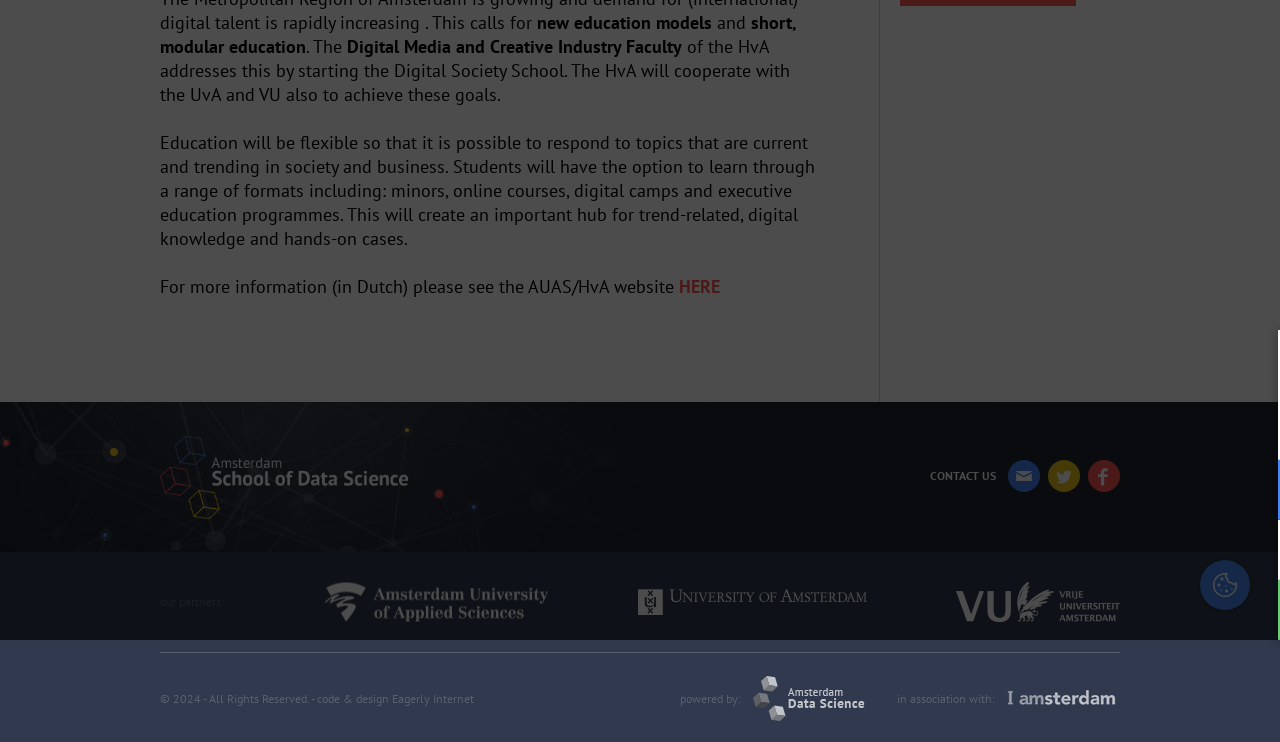Please provide the bounding box coordinates in the format (top-left x, top-left y, bottom-right x, bottom-right y). Remember, all values are floating point numbers between 0 and 1. What is the bounding box coordinate of the region described as: HERE

[0.53, 0.371, 0.562, 0.402]